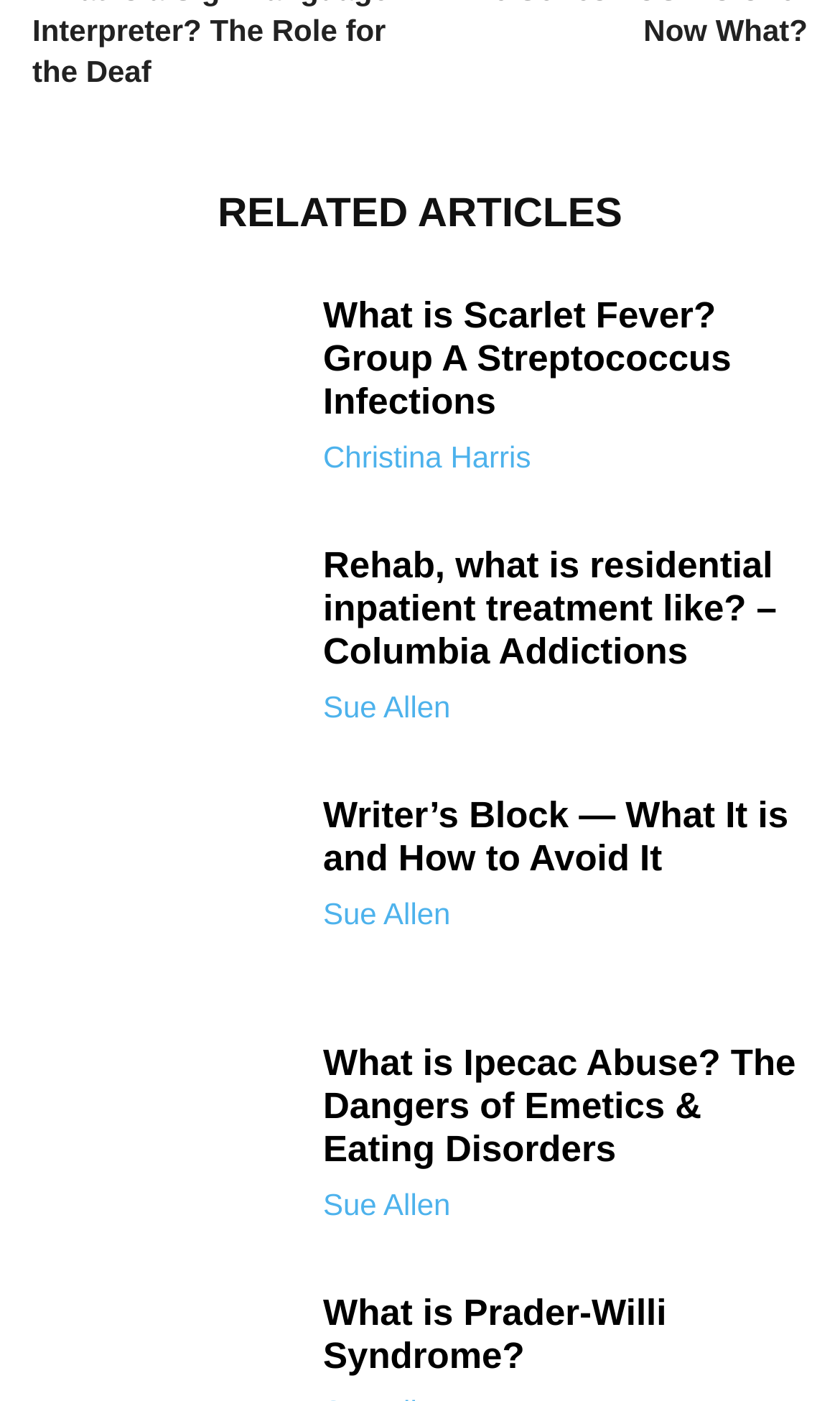Provide the bounding box coordinates of the HTML element this sentence describes: "Christina Harris". The bounding box coordinates consist of four float numbers between 0 and 1, i.e., [left, top, right, bottom].

[0.385, 0.313, 0.632, 0.338]